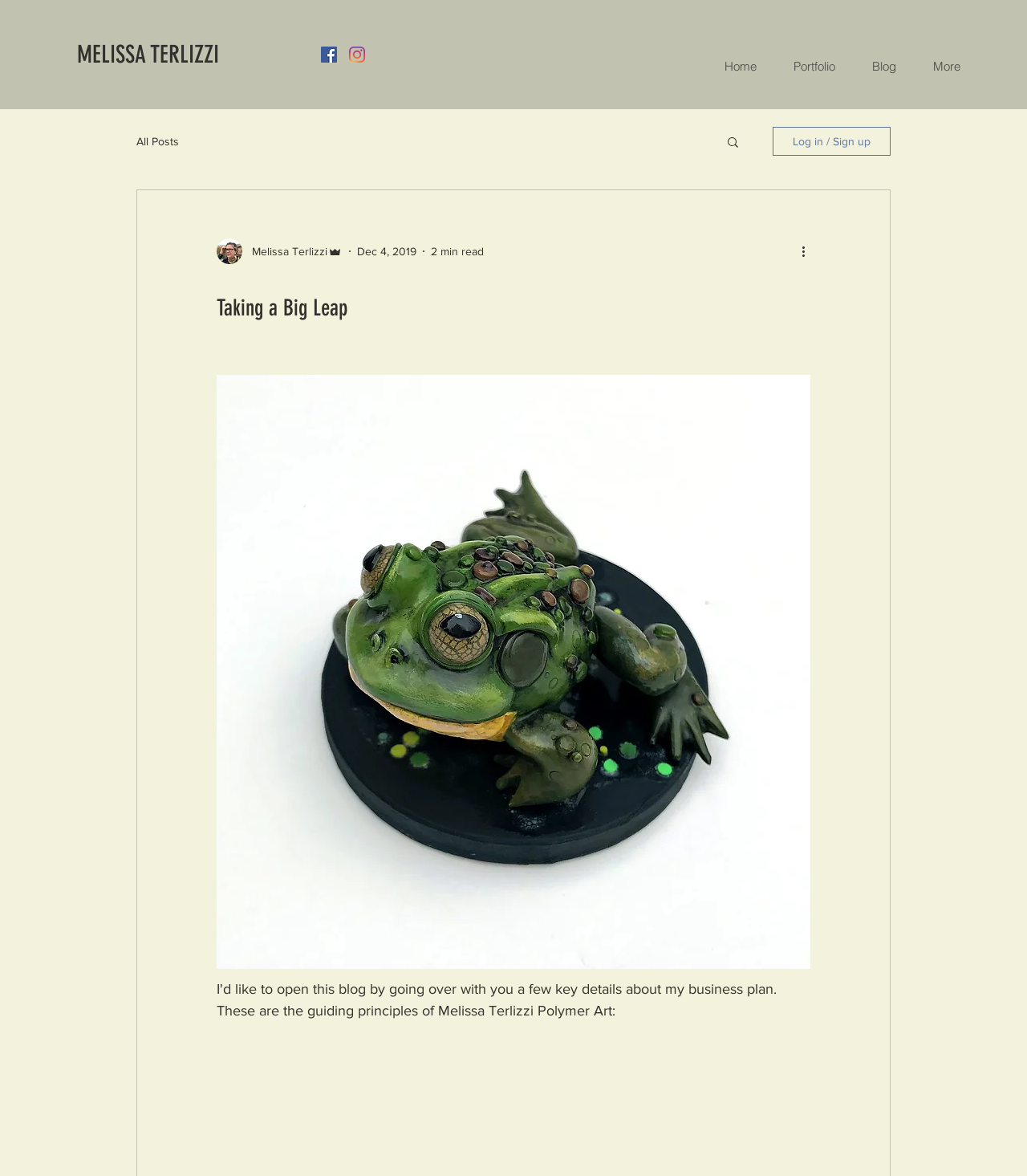What social media platforms are available?
Identify the answer in the screenshot and reply with a single word or phrase.

Facebook, Instagram